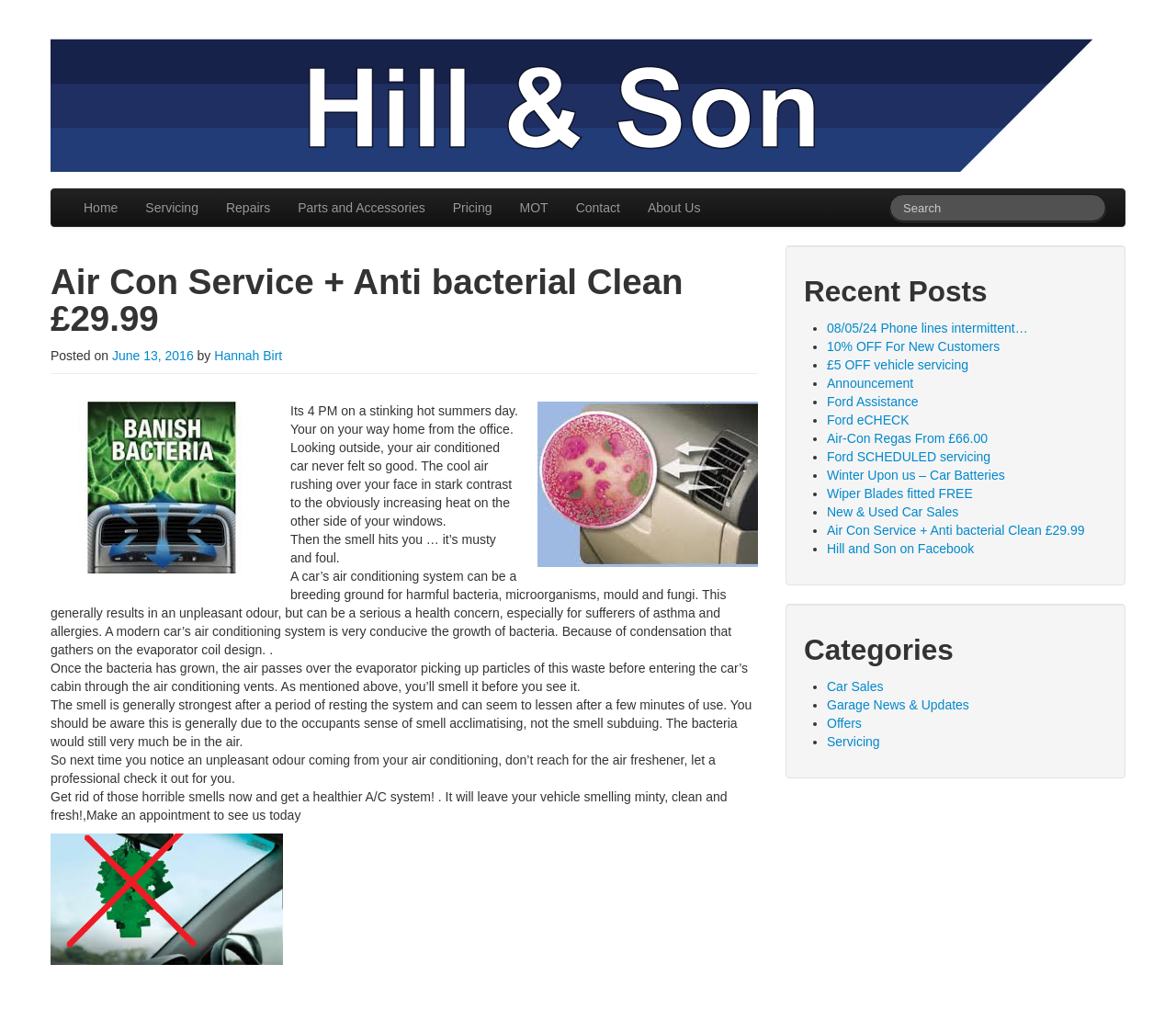Pinpoint the bounding box coordinates for the area that should be clicked to perform the following instruction: "Click on the 'Home' link".

[0.059, 0.183, 0.112, 0.219]